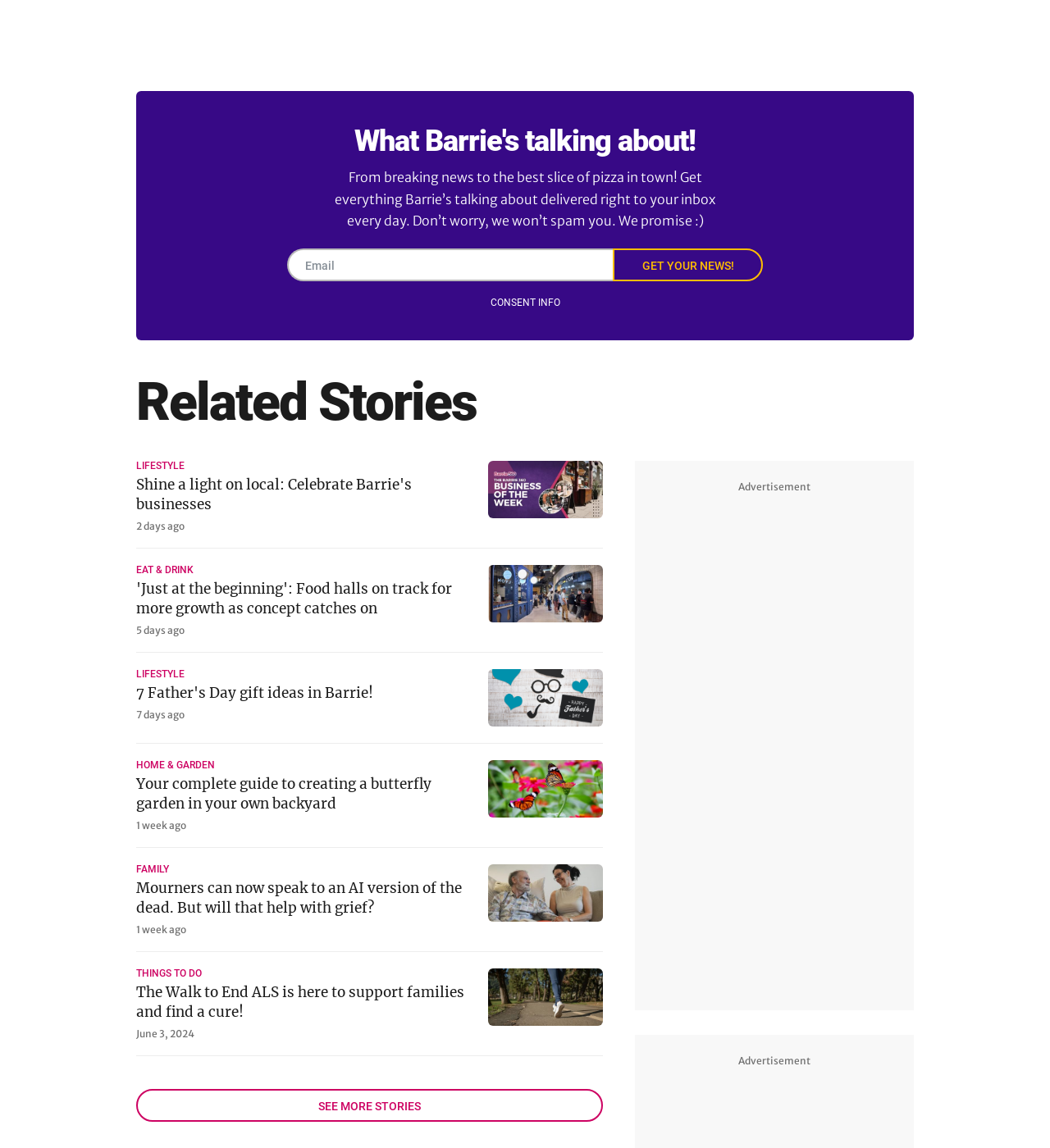Find the bounding box coordinates for the area that must be clicked to perform this action: "Subscribe to the newsletter".

[0.273, 0.216, 0.727, 0.245]